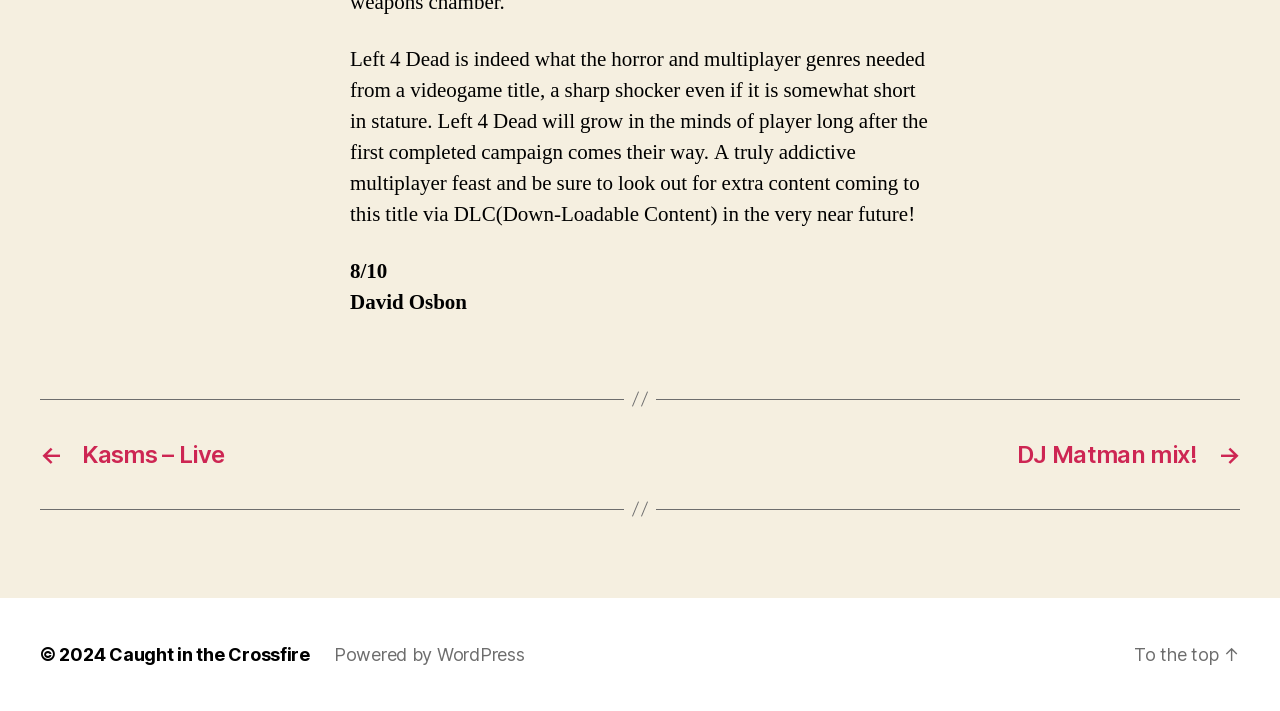Please locate the UI element described by "Summer Rates & Info" and provide its bounding box coordinates.

None